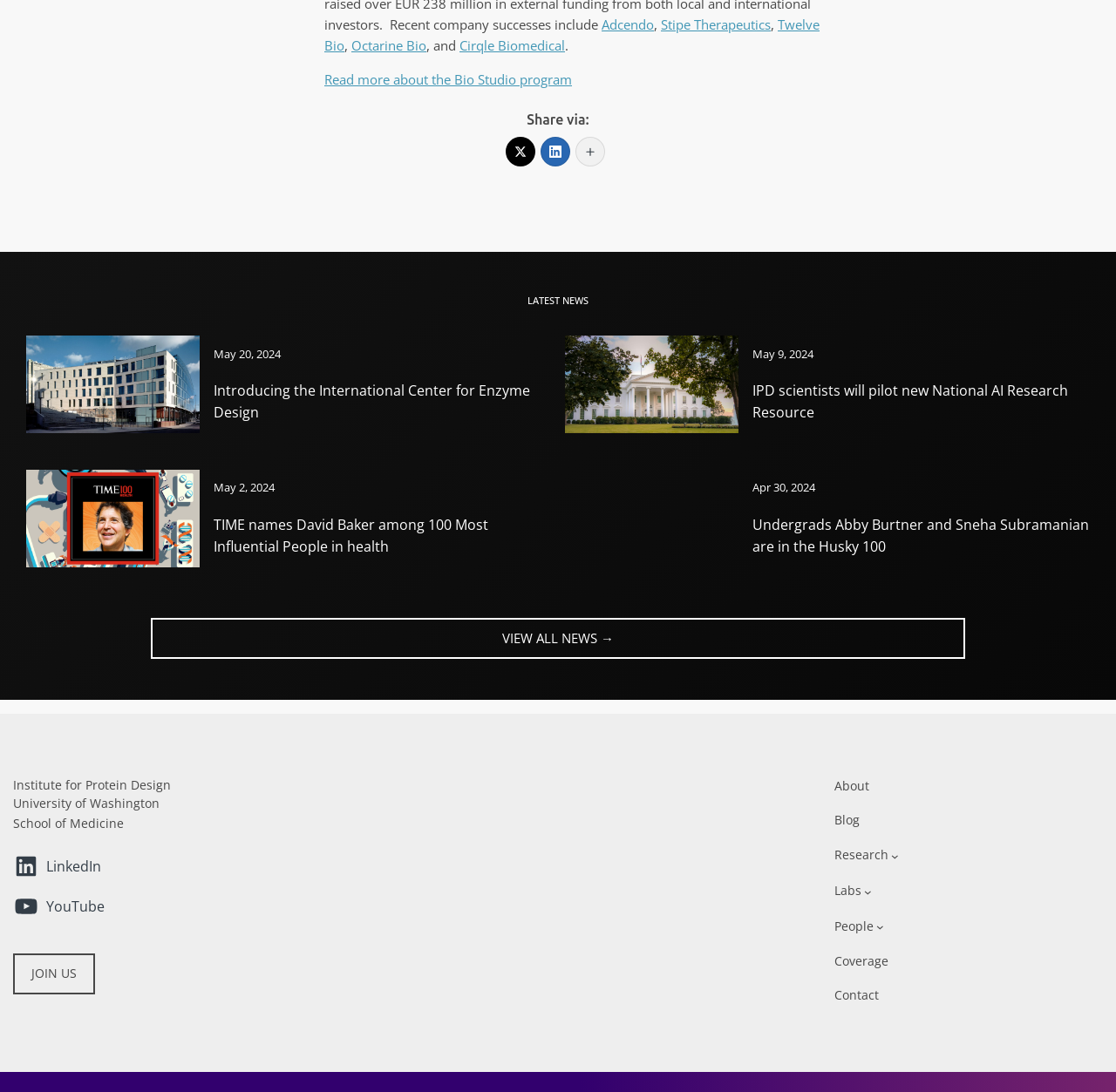Determine the bounding box for the described HTML element: "View All News →". Ensure the coordinates are four float numbers between 0 and 1 in the format [left, top, right, bottom].

[0.135, 0.566, 0.865, 0.604]